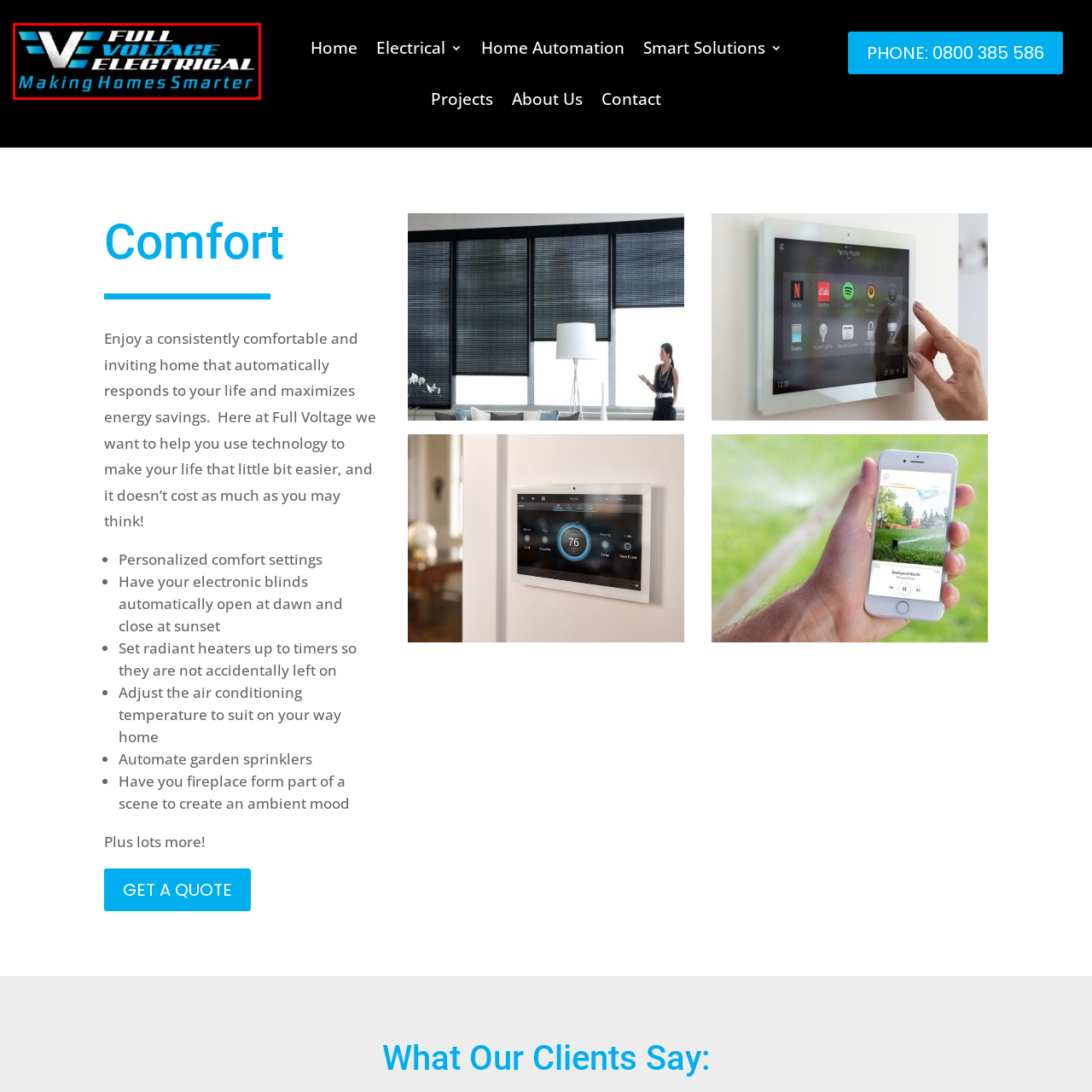View the area enclosed by the red box, What does the tagline 'Making Homes Smarter' imply? Respond using one word or phrase.

Enhancing home automation and efficiency